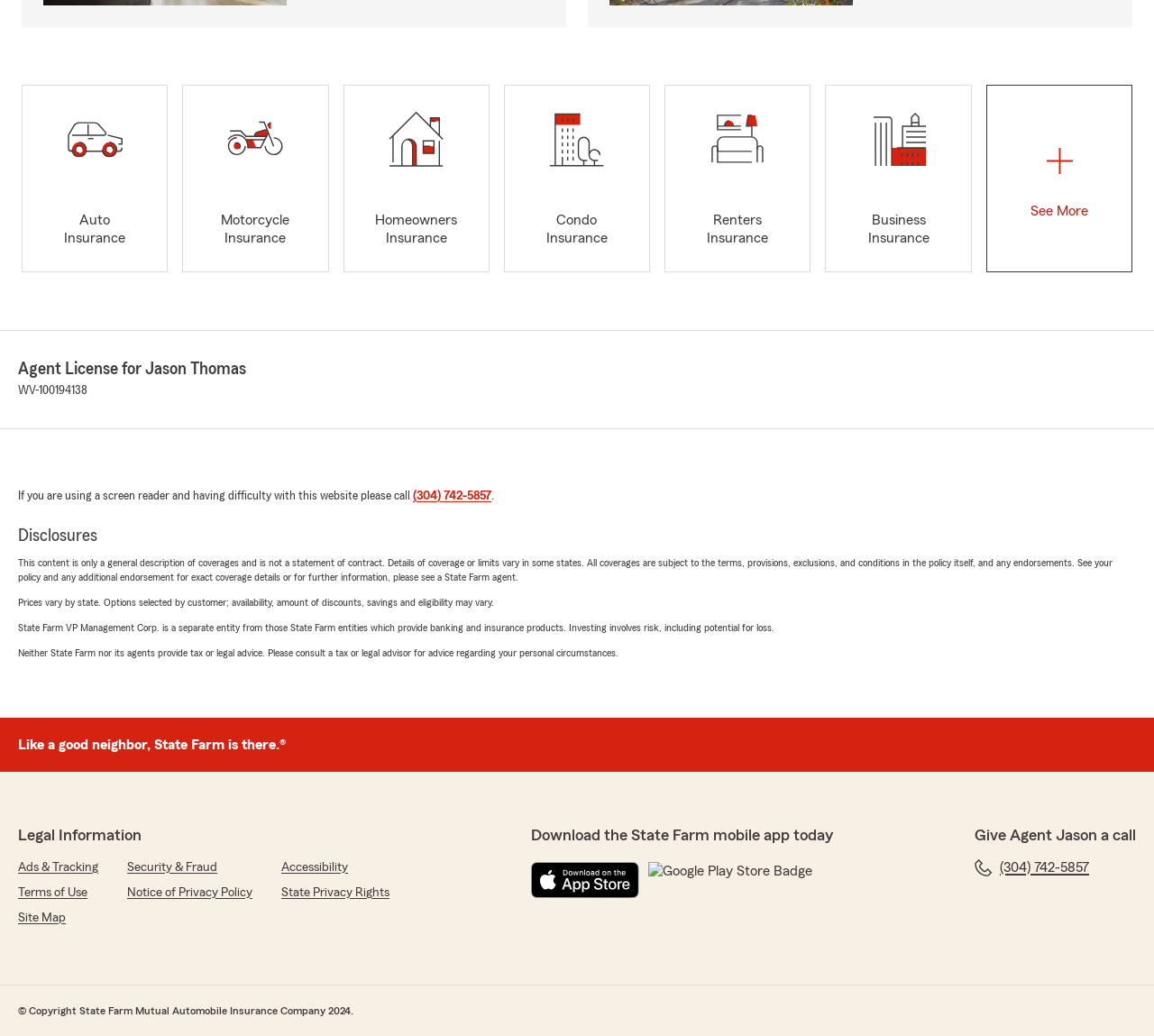What is the purpose of the 'See More' button?
Please interpret the details in the image and answer the question thoroughly.

The 'See More' button is located below the list of insurance options at the top of the webpage, which suggests that its purpose is to show more insurance options beyond the ones initially displayed.